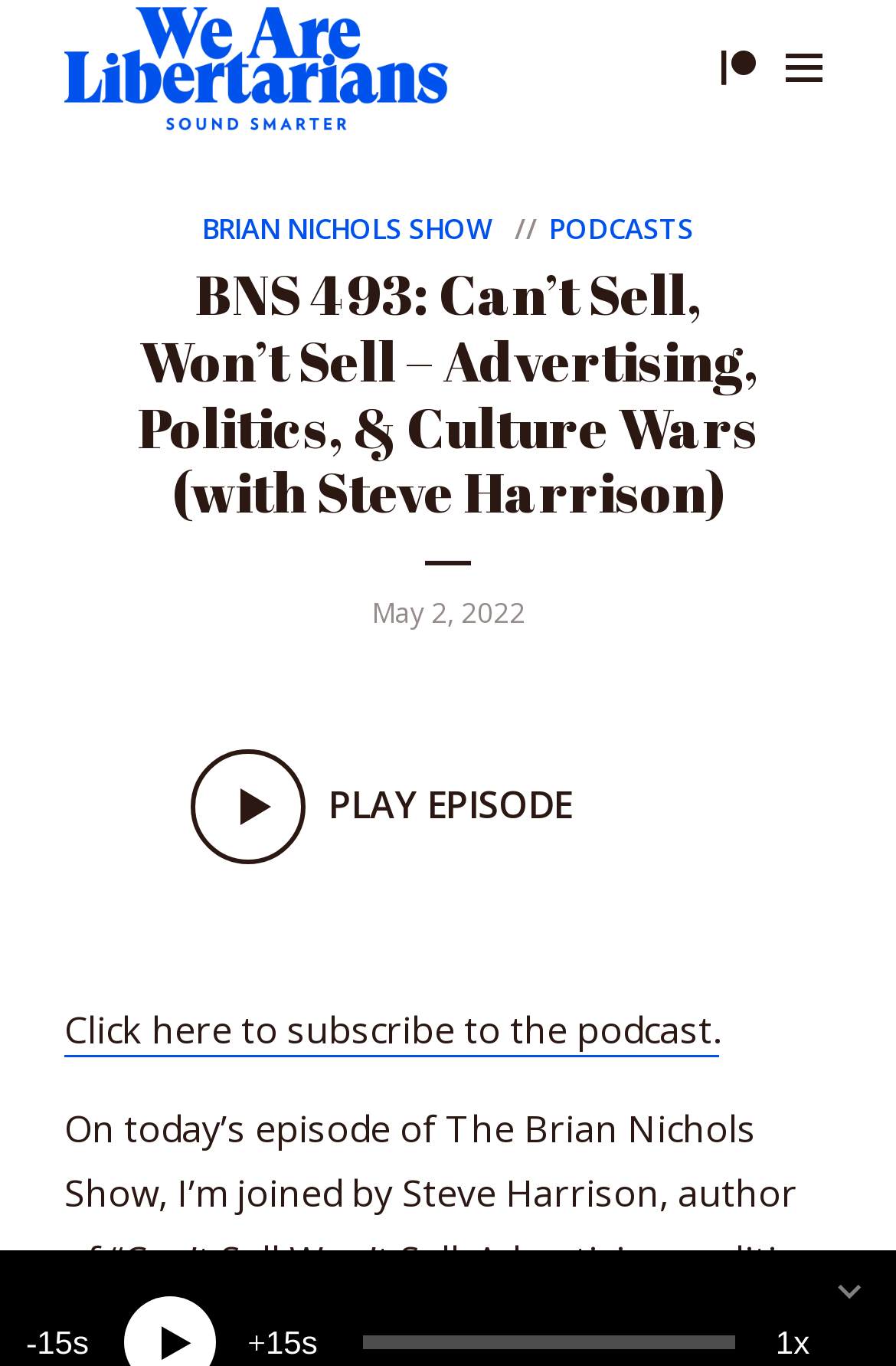What is the primary heading on this webpage?

BNS 493: Can’t Sell, Won’t Sell – Advertising, Politics, & Culture Wars (with Steve Harrison)